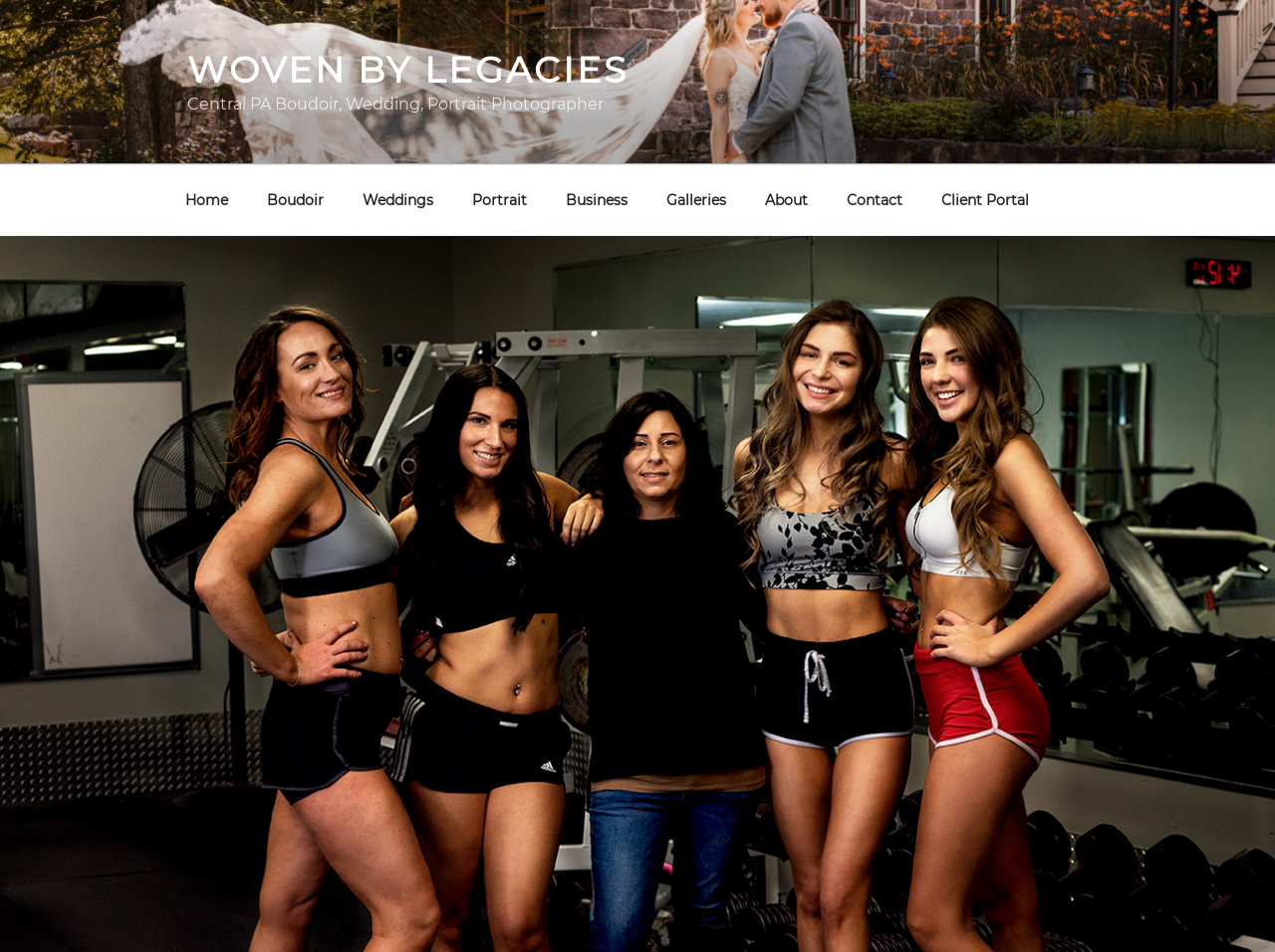Please find and report the bounding box coordinates of the element to click in order to perform the following action: "explore portrait gallery". The coordinates should be expressed as four float numbers between 0 and 1, in the format [left, top, right, bottom].

[0.356, 0.185, 0.427, 0.236]